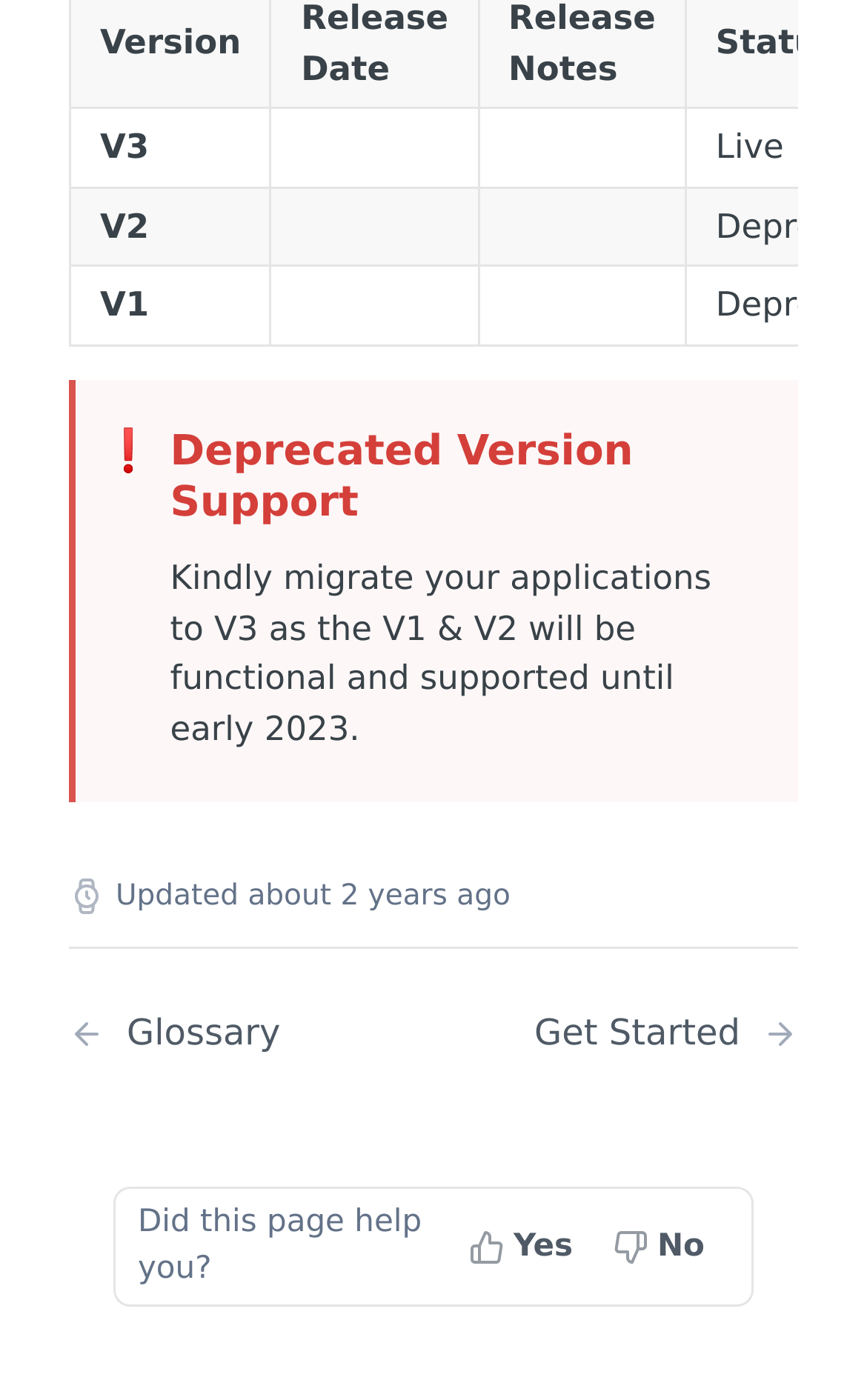Find the bounding box coordinates for the area you need to click to carry out the instruction: "Read the API documentation". The coordinates should be four float numbers between 0 and 1, indicated as [left, top, right, bottom].

[0.389, 0.941, 0.562, 0.961]